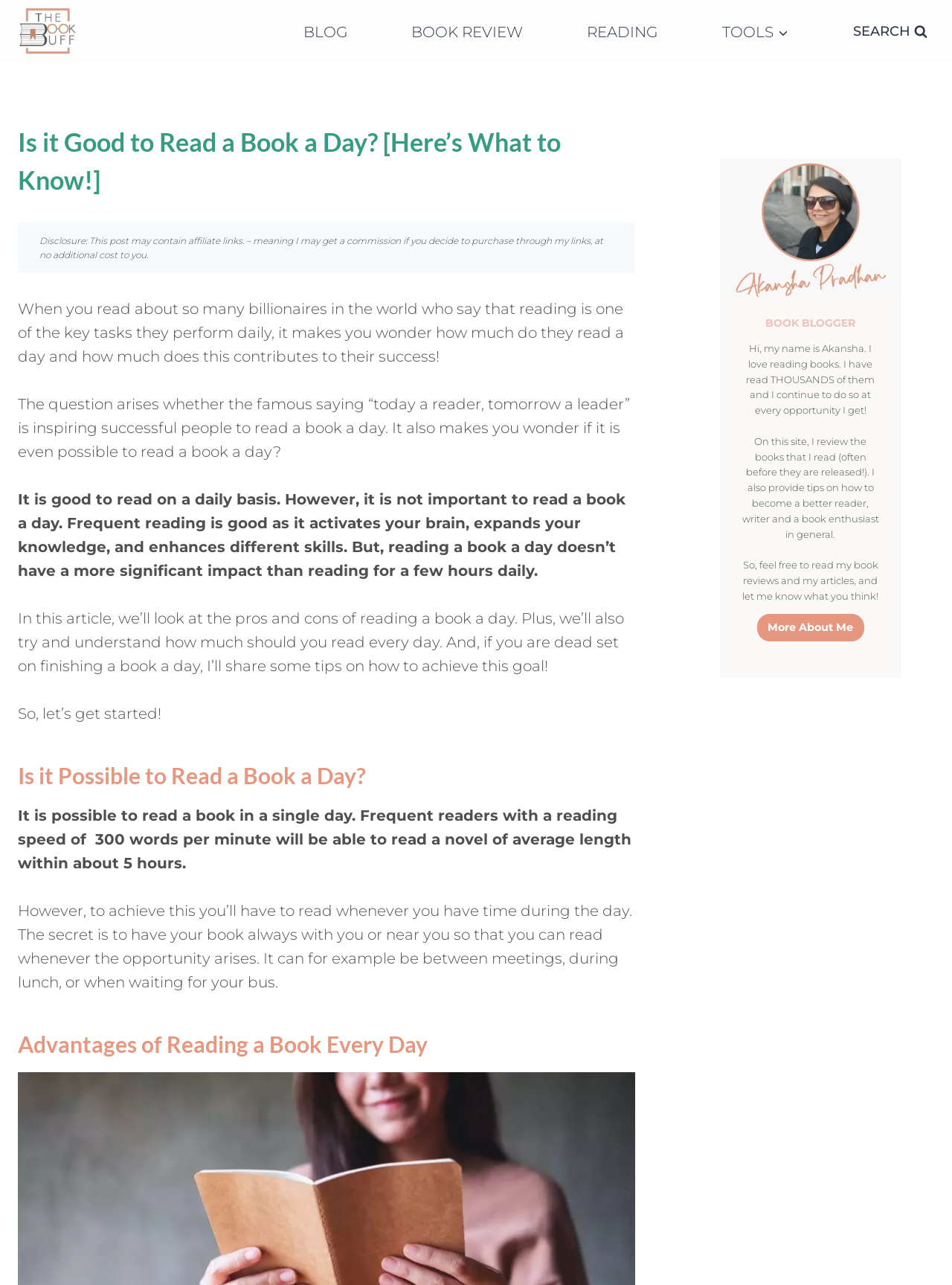What is the recommended way to read a book in a day?
Answer the question with detailed information derived from the image.

The article suggests that to read a book in a day, you should read whenever you have time during the day, such as between meetings, during lunch, or when waiting for your bus. This implies that you should make the most of your available time to read.